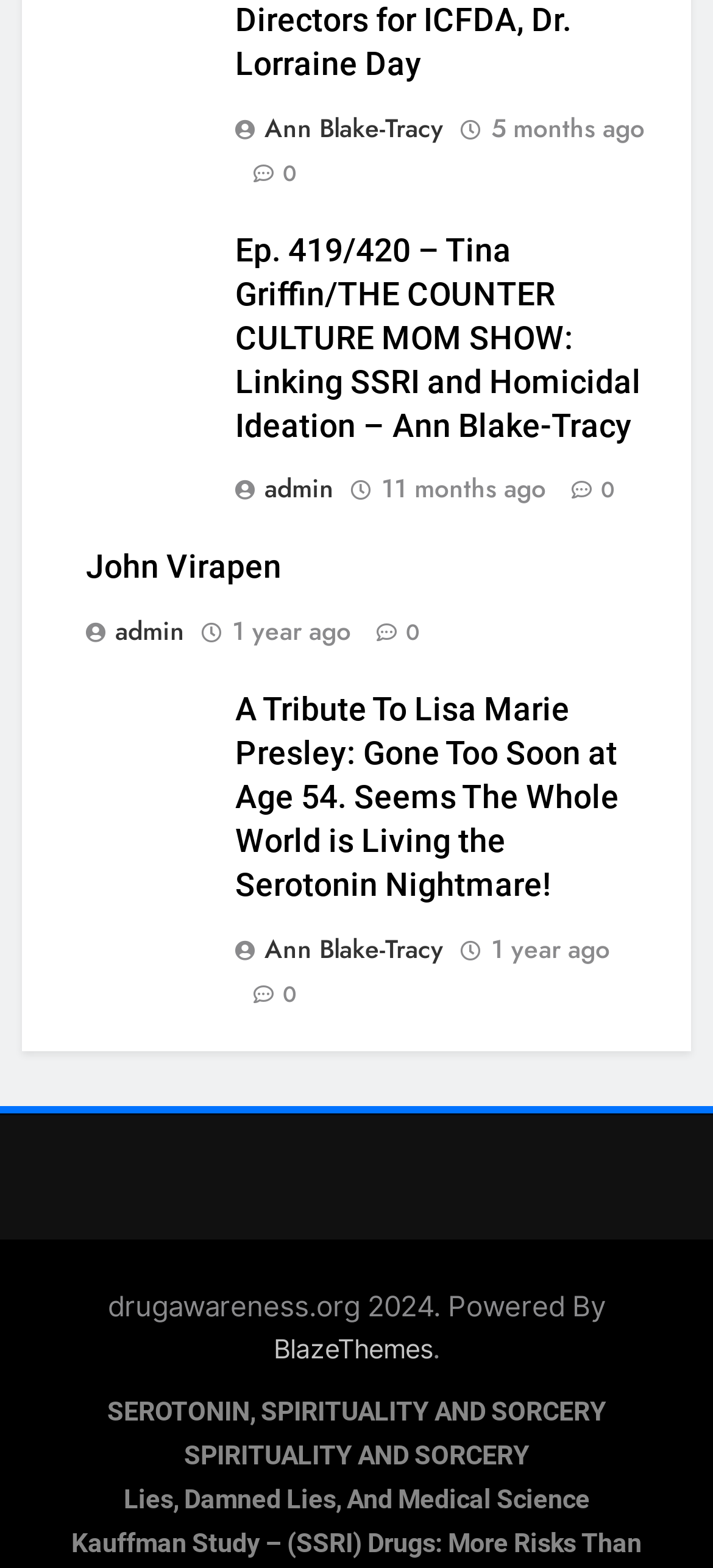Can you specify the bounding box coordinates for the region that should be clicked to fulfill this instruction: "view the article about one of Eastbourne's most popular shops staying open during lockdown".

None